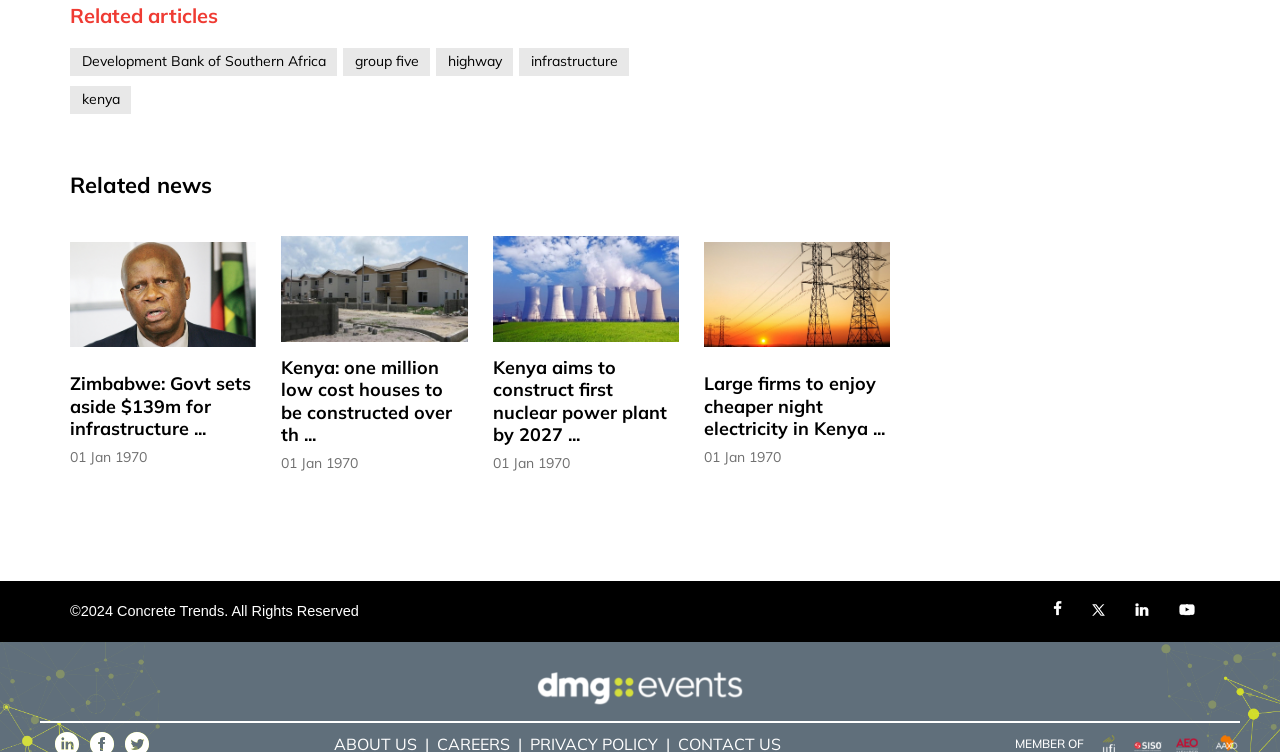Find the bounding box coordinates for the area that should be clicked to accomplish the instruction: "Click on the link 'Development Bank of Southern Africa'".

[0.064, 0.068, 0.254, 0.097]